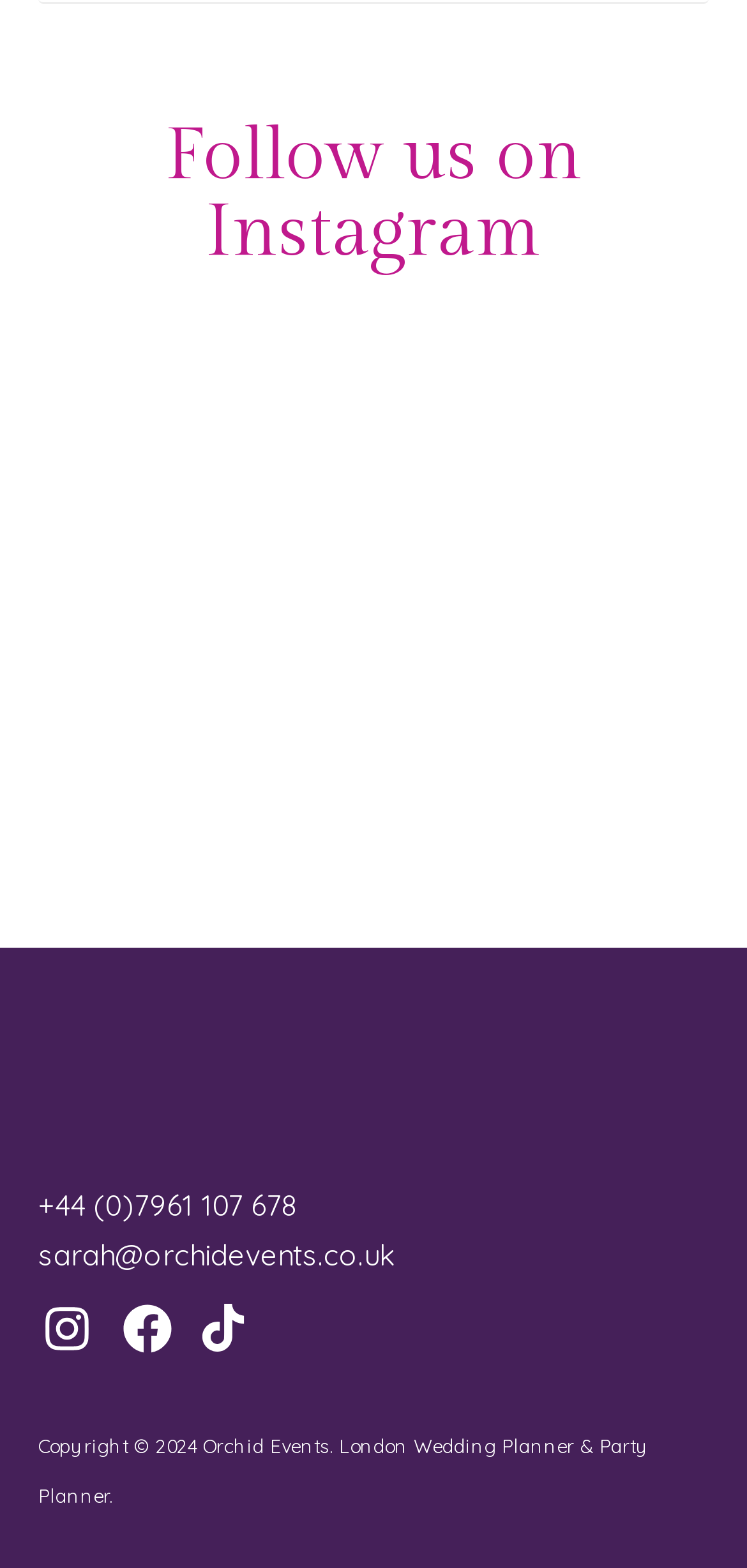Answer the following inquiry with a single word or phrase:
What is the contact email?

sarah@orchidevents.co.uk